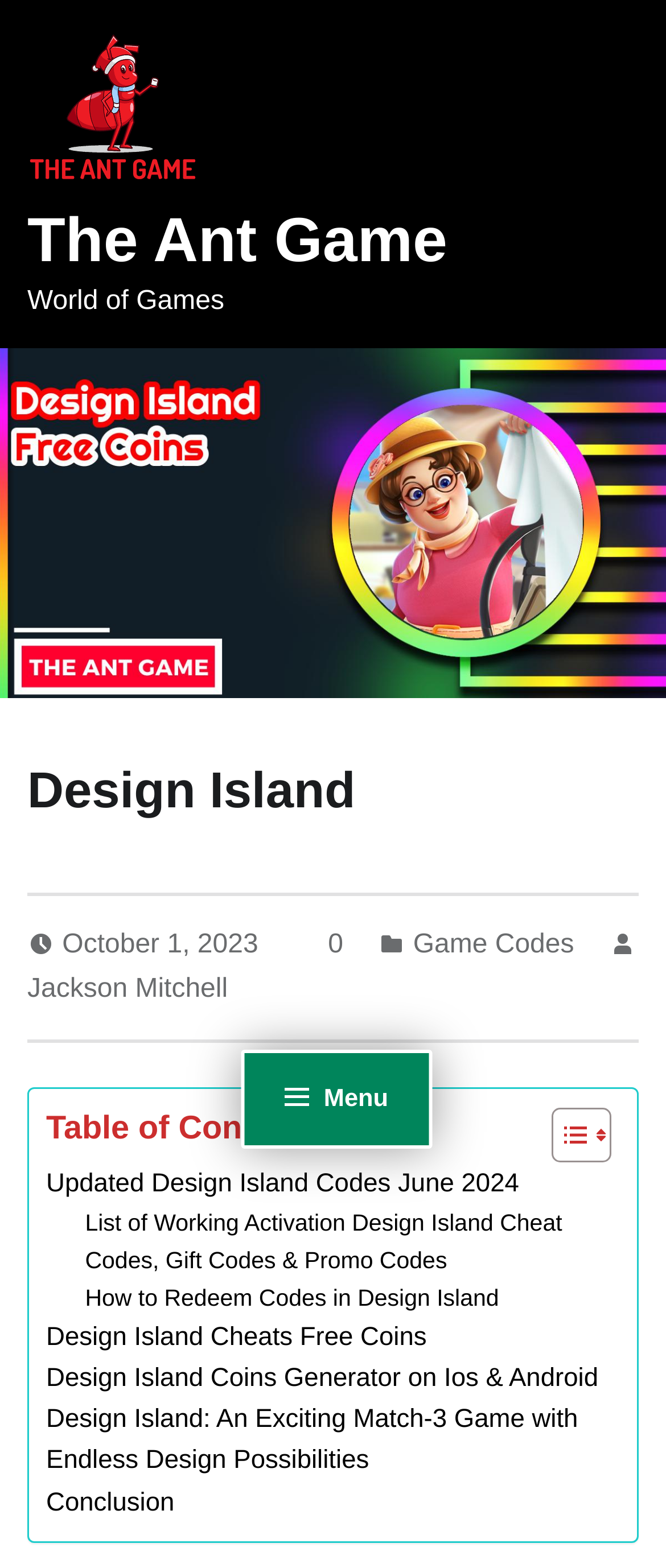Provide the bounding box coordinates of the HTML element this sentence describes: "Game Codes". The bounding box coordinates consist of four float numbers between 0 and 1, i.e., [left, top, right, bottom].

[0.62, 0.593, 0.862, 0.612]